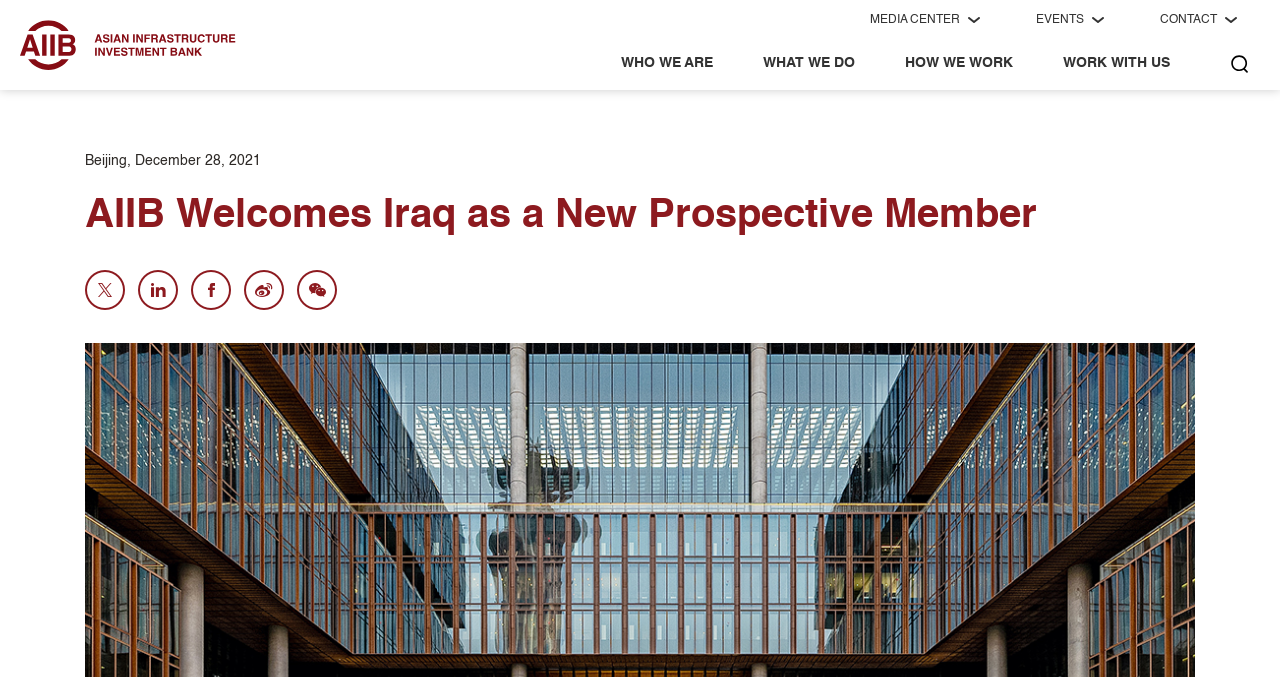Identify the bounding box coordinates for the element you need to click to achieve the following task: "Click the AIIB Logo". Provide the bounding box coordinates as four float numbers between 0 and 1, in the form [left, top, right, bottom].

[0.016, 0.03, 0.185, 0.103]